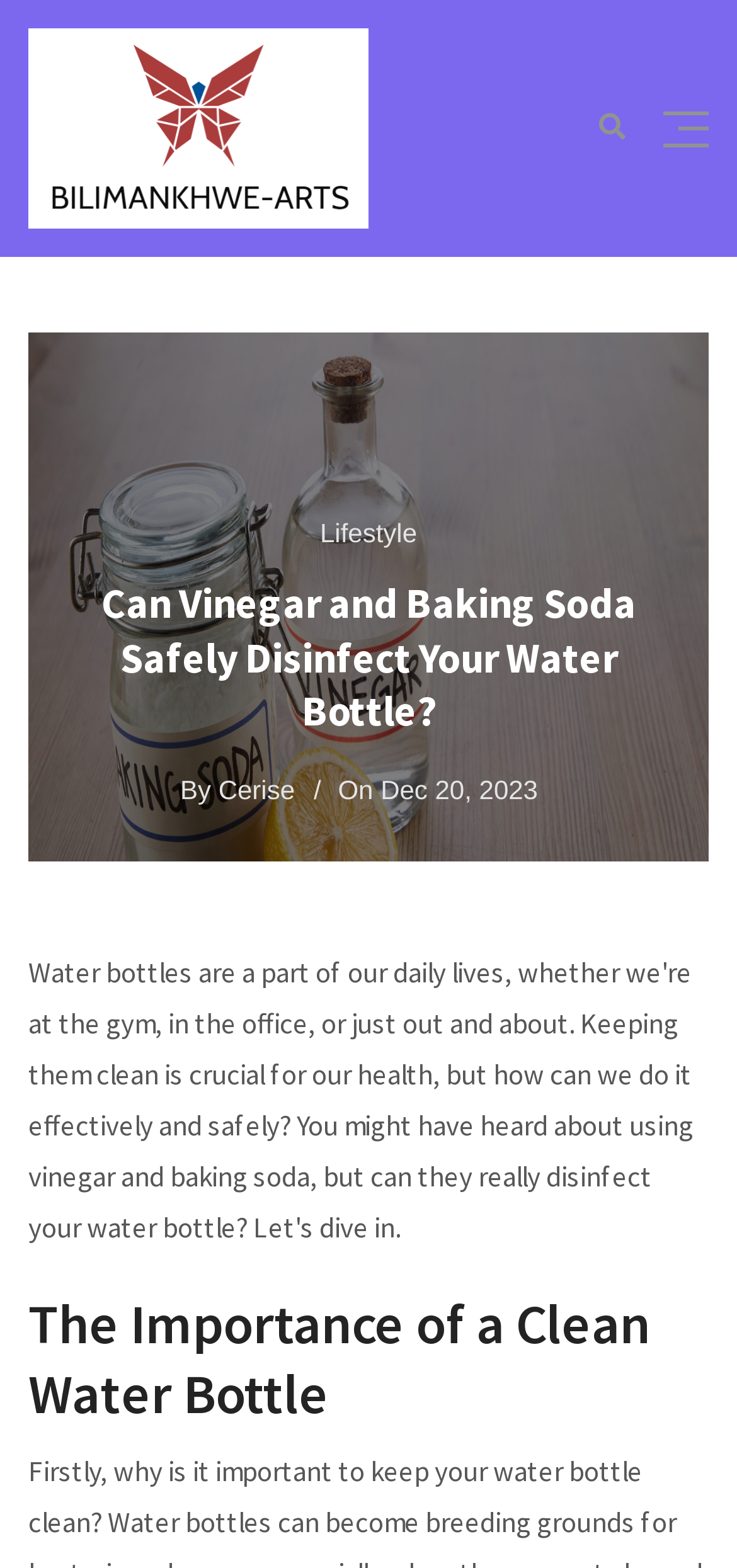What is the author of the article?
From the image, respond with a single word or phrase.

Cerise